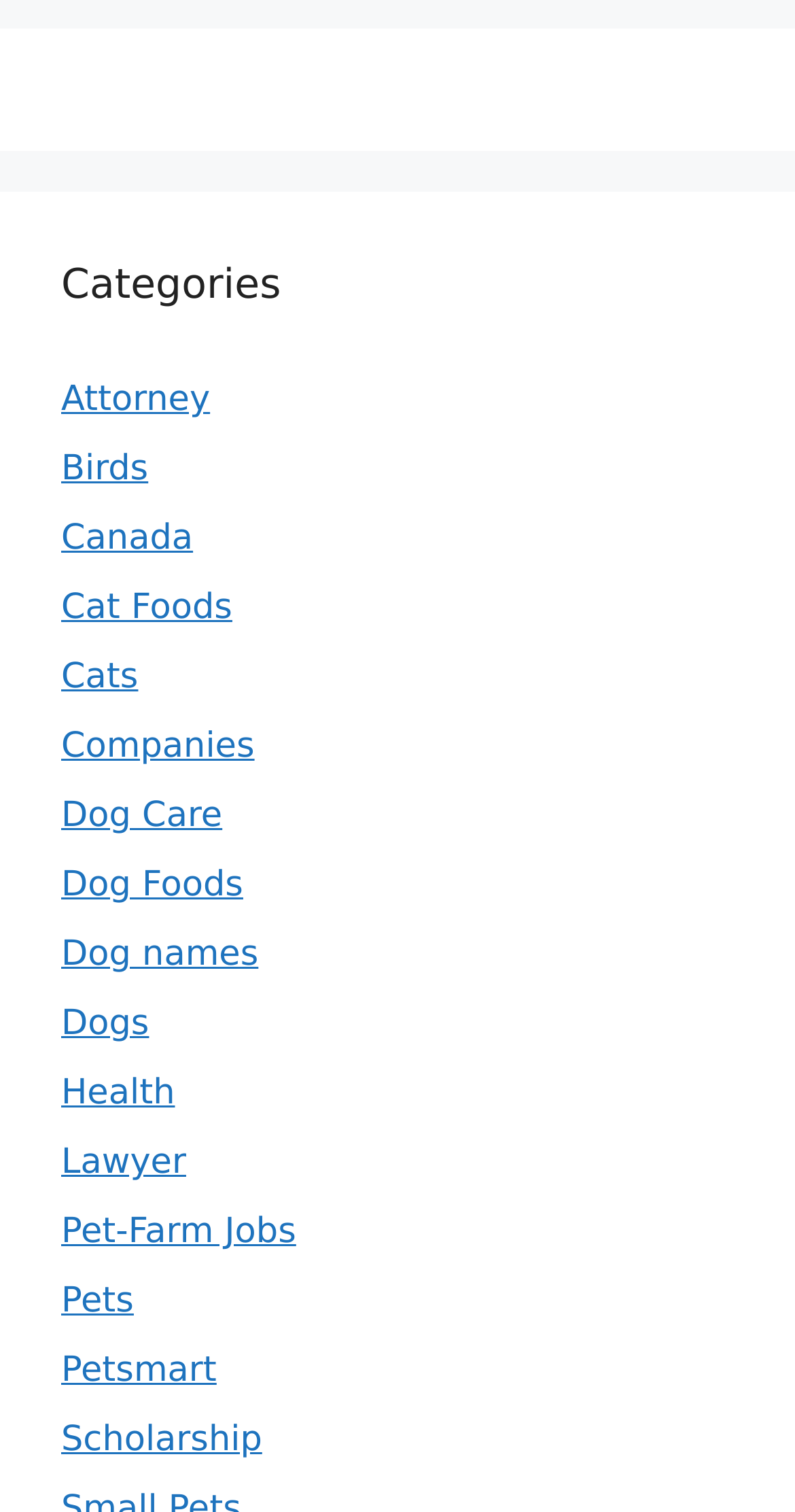Determine the bounding box coordinates of the clickable element to complete this instruction: "Explore Dogs". Provide the coordinates in the format of four float numbers between 0 and 1, [left, top, right, bottom].

[0.077, 0.664, 0.188, 0.691]